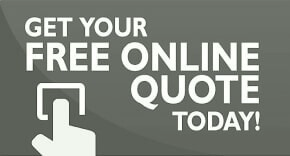What is the purpose of the hand icon?
Look at the webpage screenshot and answer the question with a detailed explanation.

The caption explains that the hand icon is a visual element that suggests users can engage directly with the service by requesting a quote for Latvian specialized translation services offered by Glasgow Translation Services, implying that the hand icon is meant to indicate interactivity.